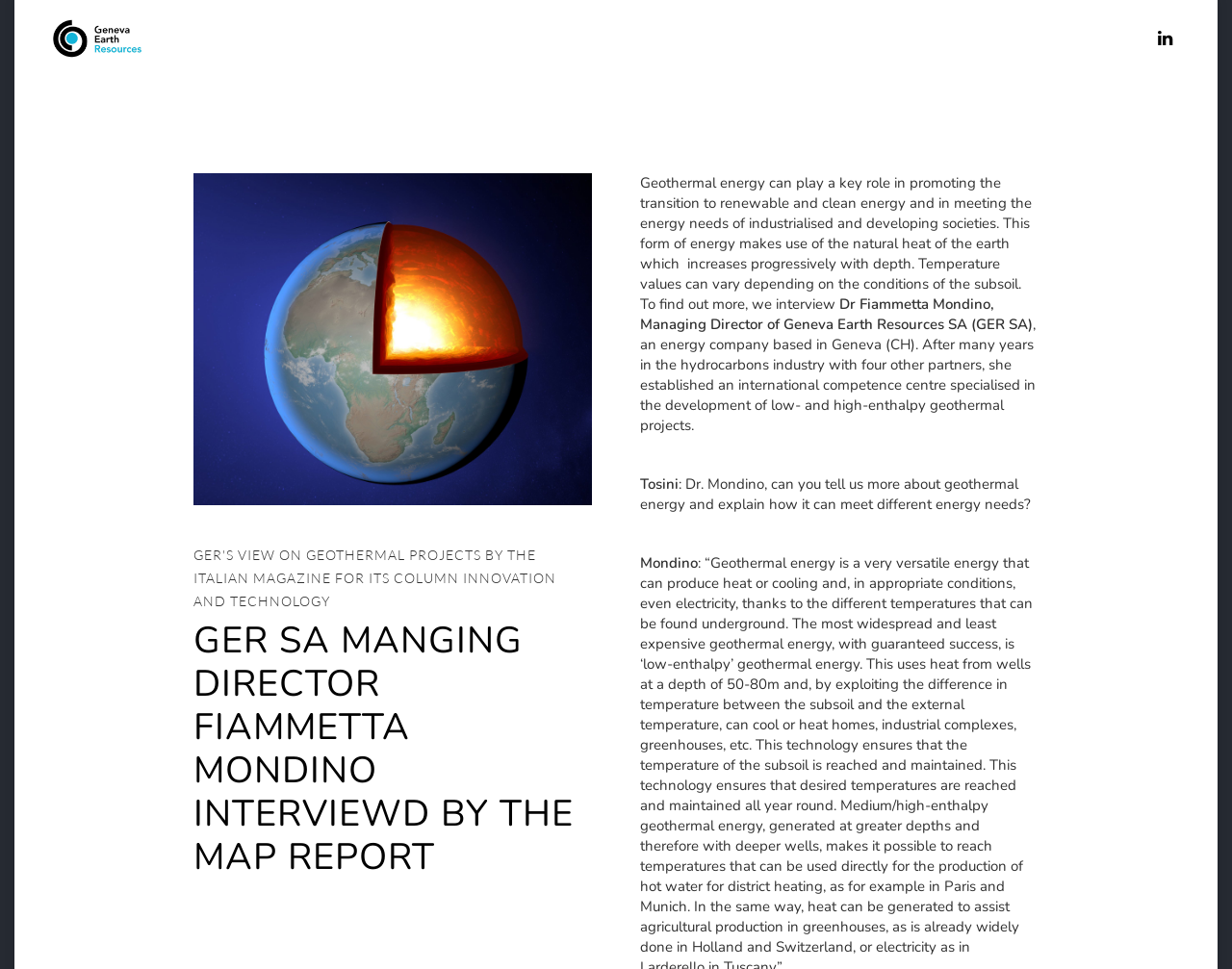Who is the interviewer?
Please provide a single word or phrase based on the screenshot.

Tosini